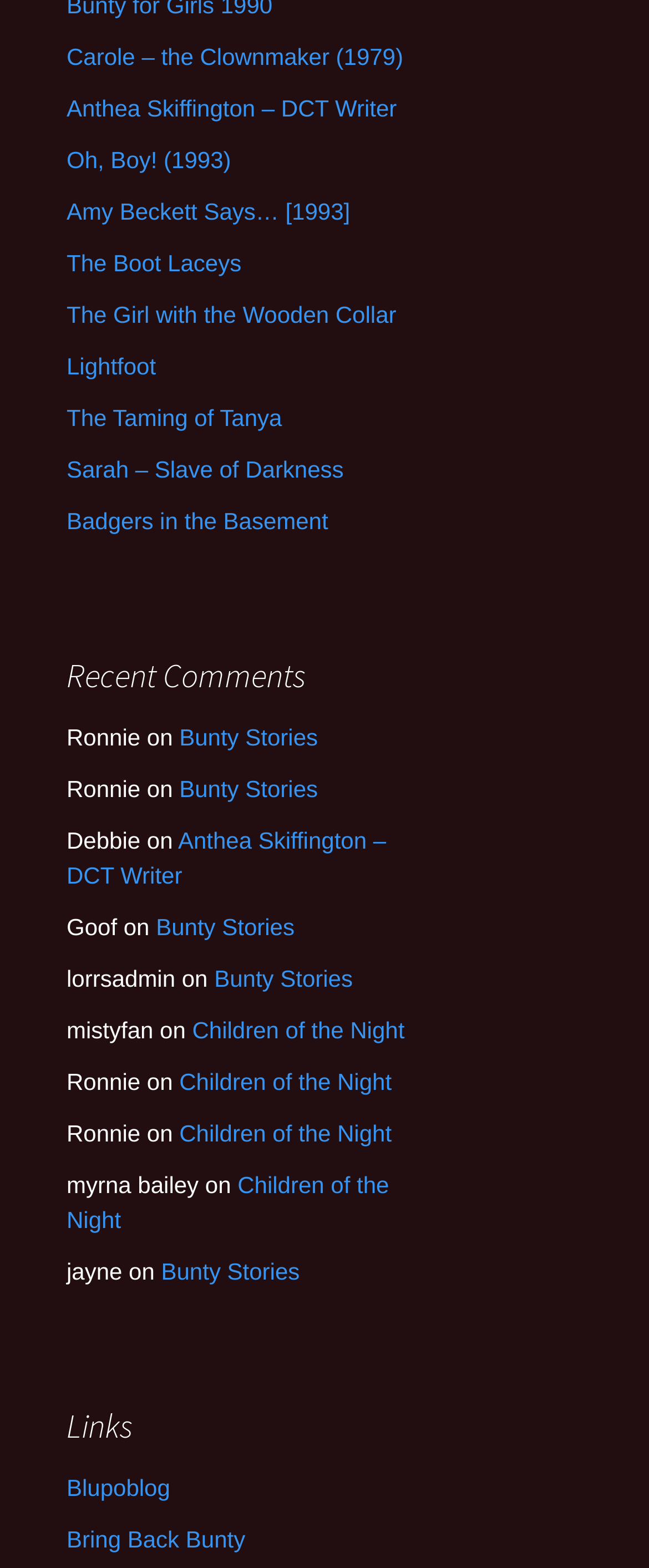Respond to the question below with a single word or phrase:
What is the name of the first story?

Carole – the Clownmaker